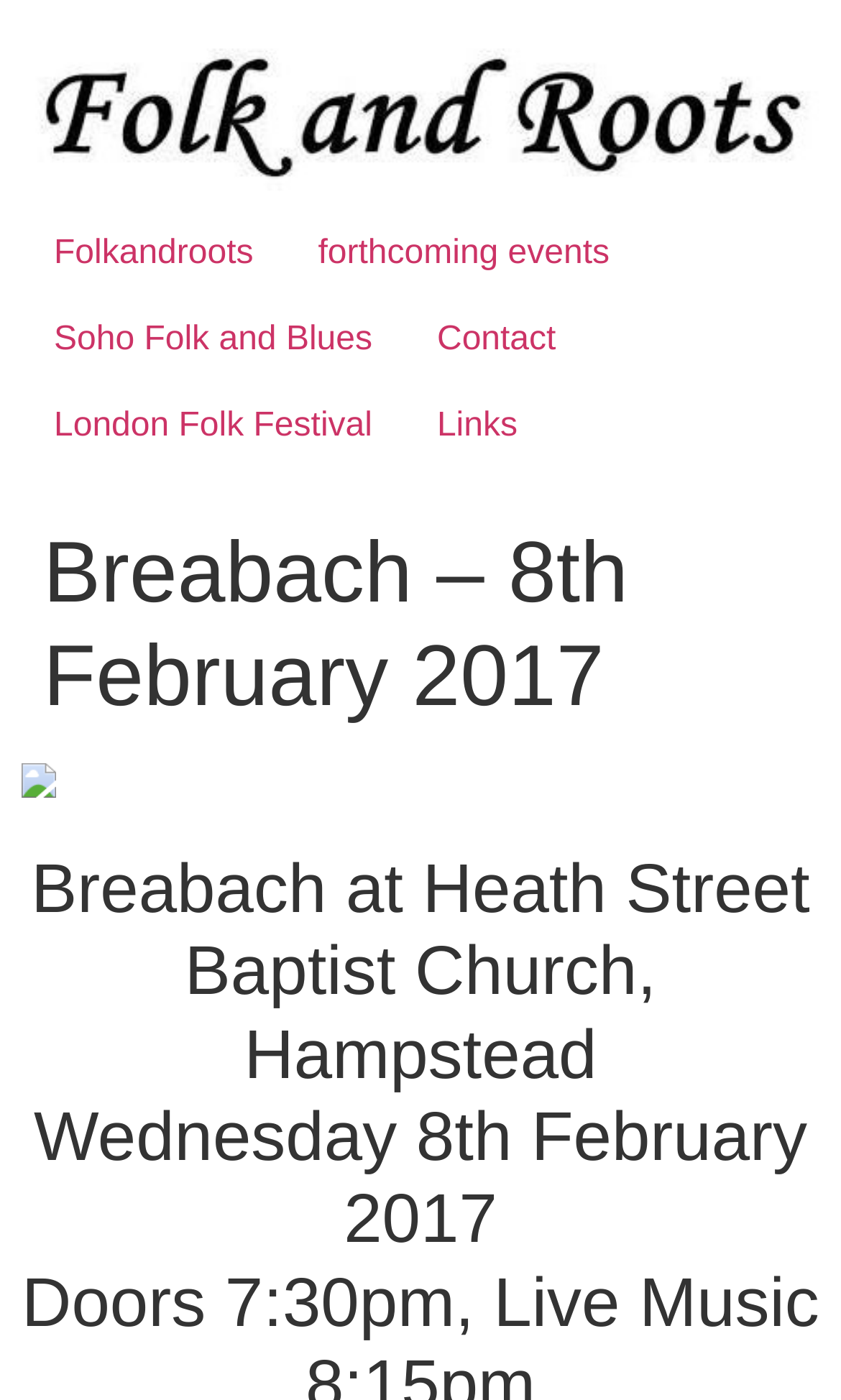Identify and extract the main heading from the webpage.

Breabach – 8th February 2017